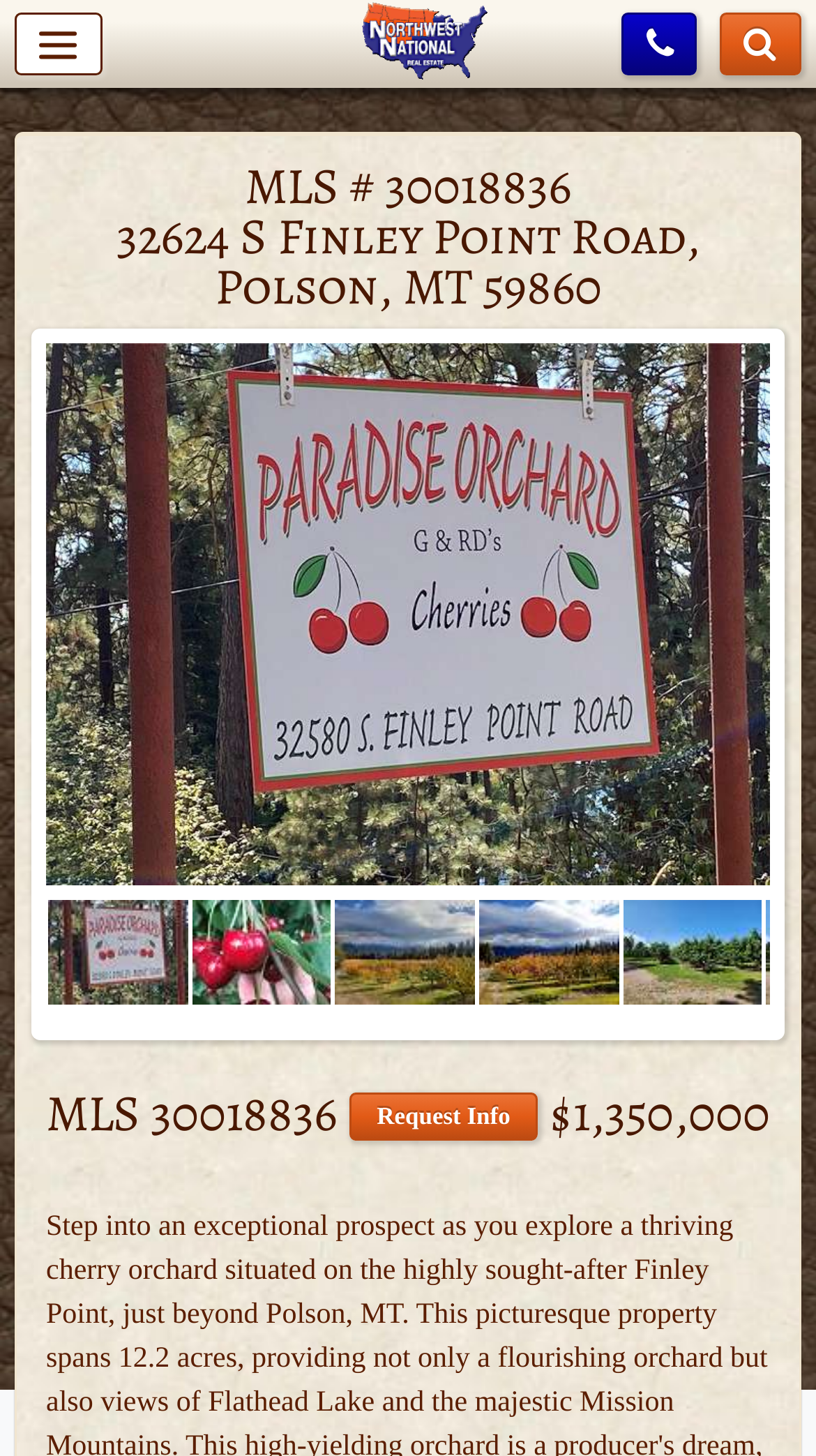Give a detailed explanation of the elements present on the webpage.

The webpage appears to be a real estate listing page. At the top left, there is a button labeled "Main Menu". To the right of it, there are three links: "NWN home page", "Phone", and a button labeled "Search" at the far right. 

Below these elements, there is a prominent heading that displays the property's details, including the MLS number, address, and location. 

Further down, there are two pieces of information: "MLS 30018836" and the property's price, "$1,350,000", which are positioned side by side. Between them, there is a button labeled "Request Info".